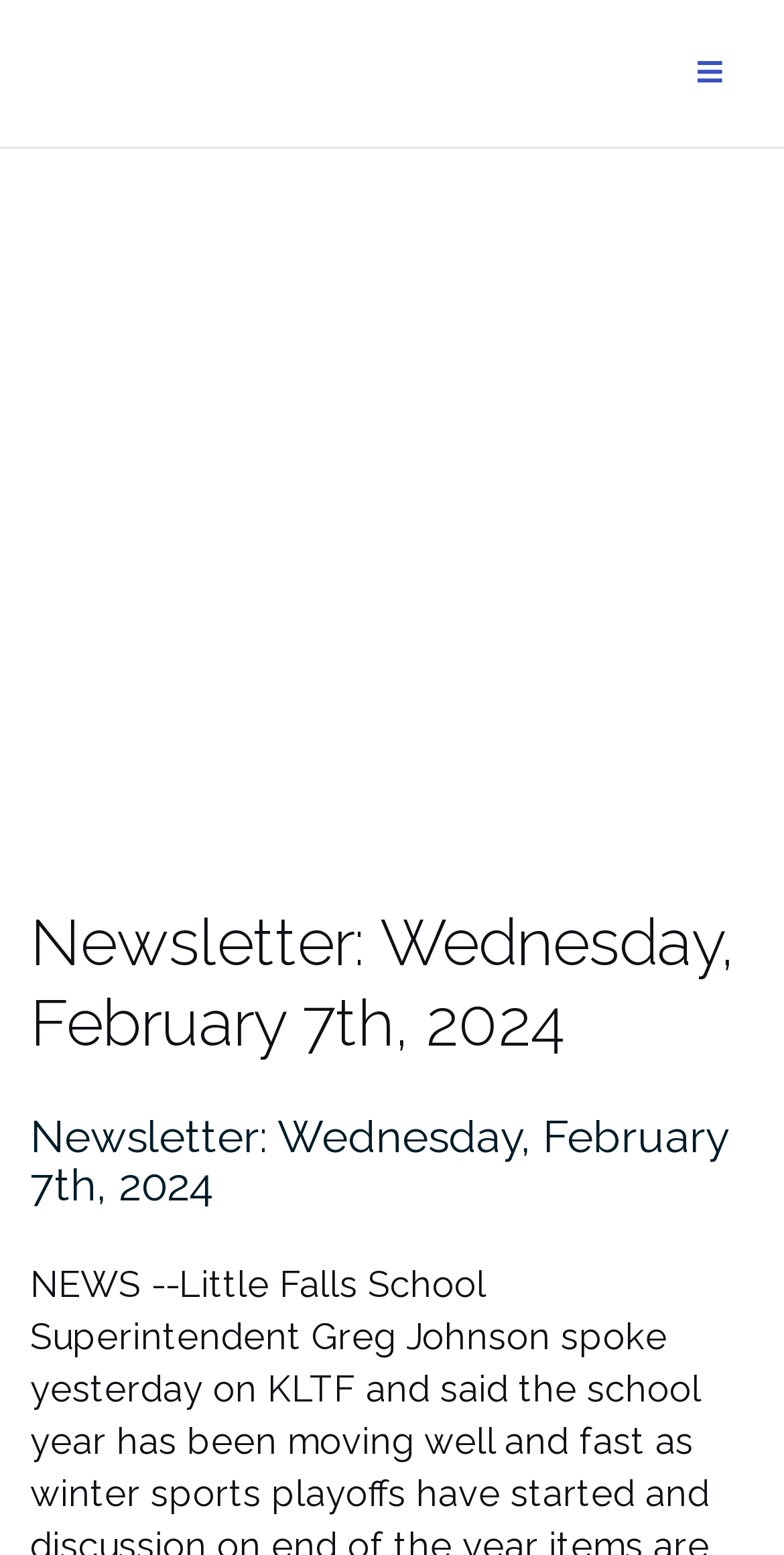Determine the main headline of the webpage and provide its text.

Newsletter: Wednesday, February 7th, 2024